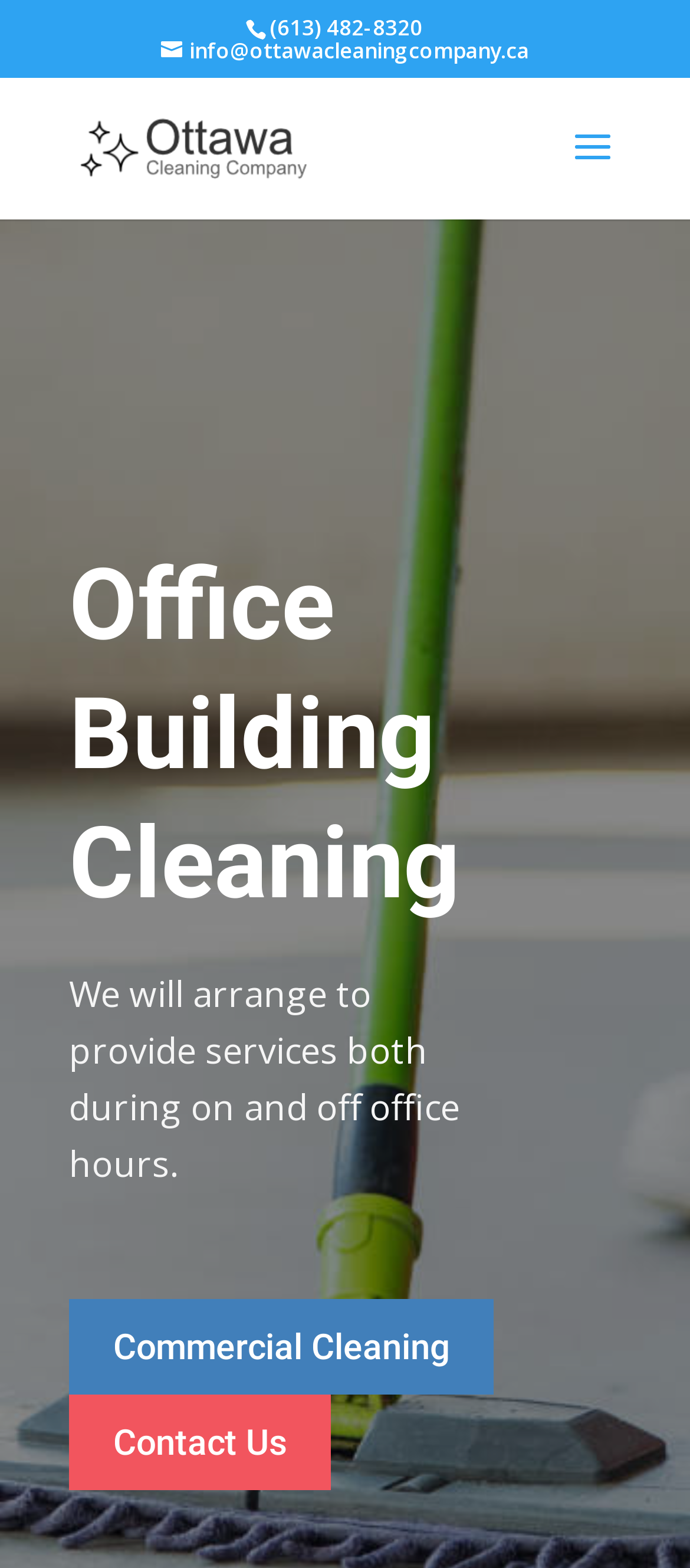Observe the image and answer the following question in detail: What is the phone number to contact?

I found the phone number by looking at the link element with the text '(613) 482-8320' which is located at the top of the page.